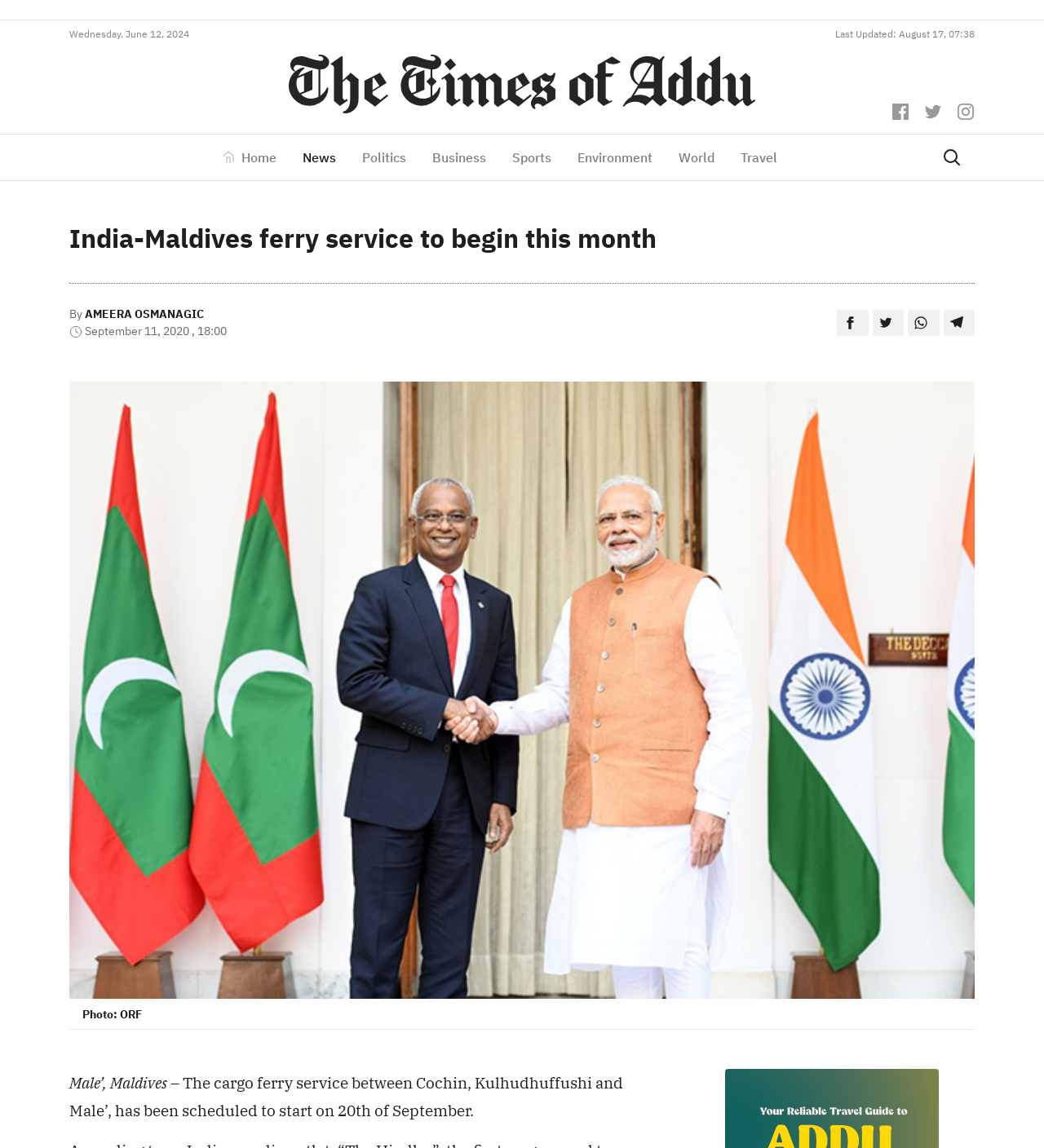Please reply with a single word or brief phrase to the question: 
What is the date of the news article?

Wednesday, June 12, 2024